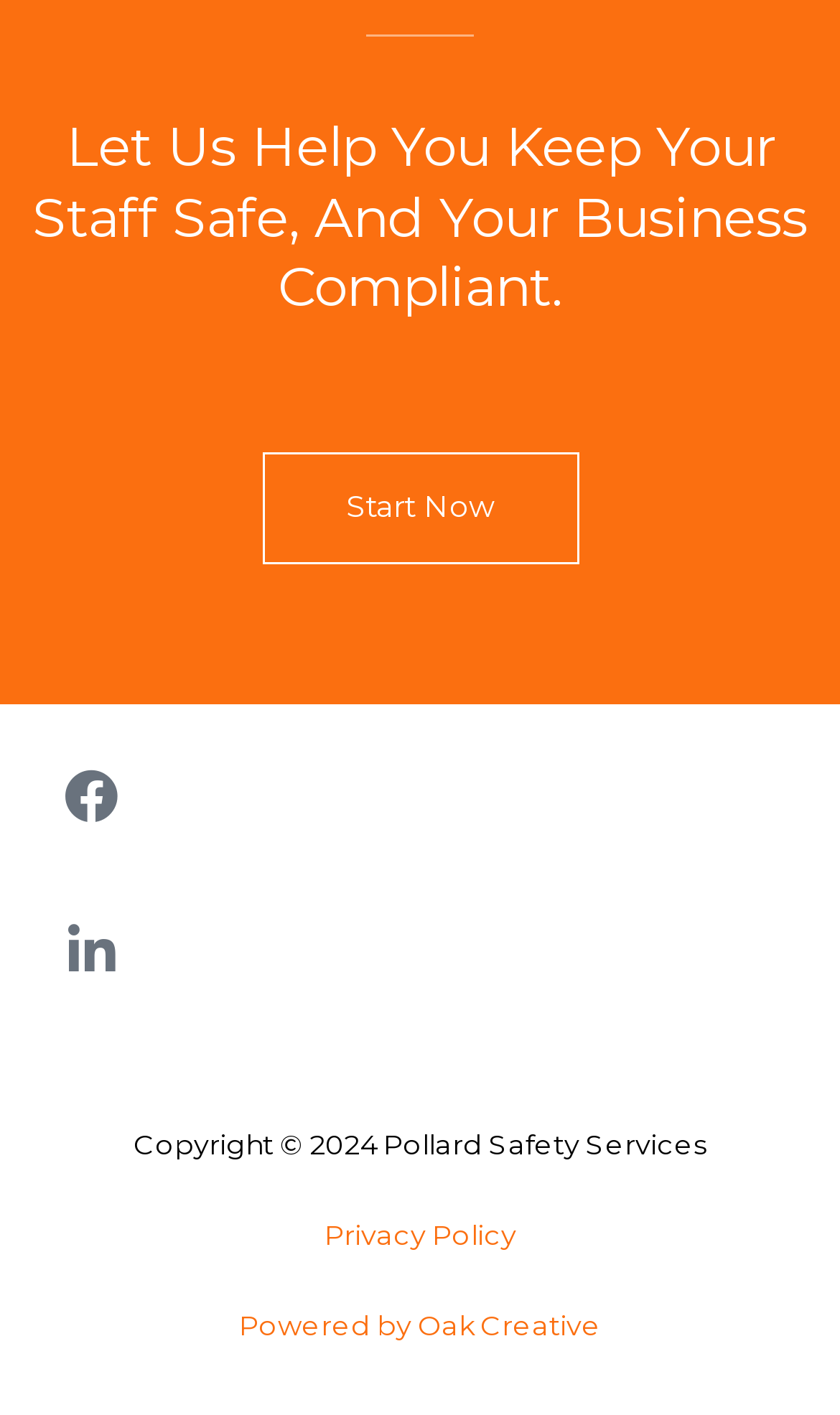Given the webpage screenshot and the description, determine the bounding box coordinates (top-left x, top-left y, bottom-right x, bottom-right y) that define the location of the UI element matching this description: Powered by Oak Creative

[0.285, 0.926, 0.715, 0.949]